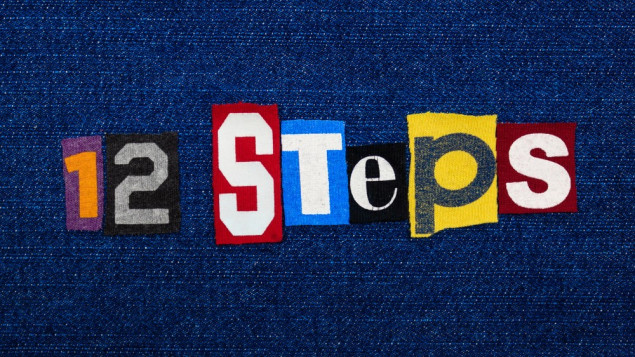Kindly respond to the following question with a single word or a brief phrase: 
How many colors are mentioned in the caption?

5